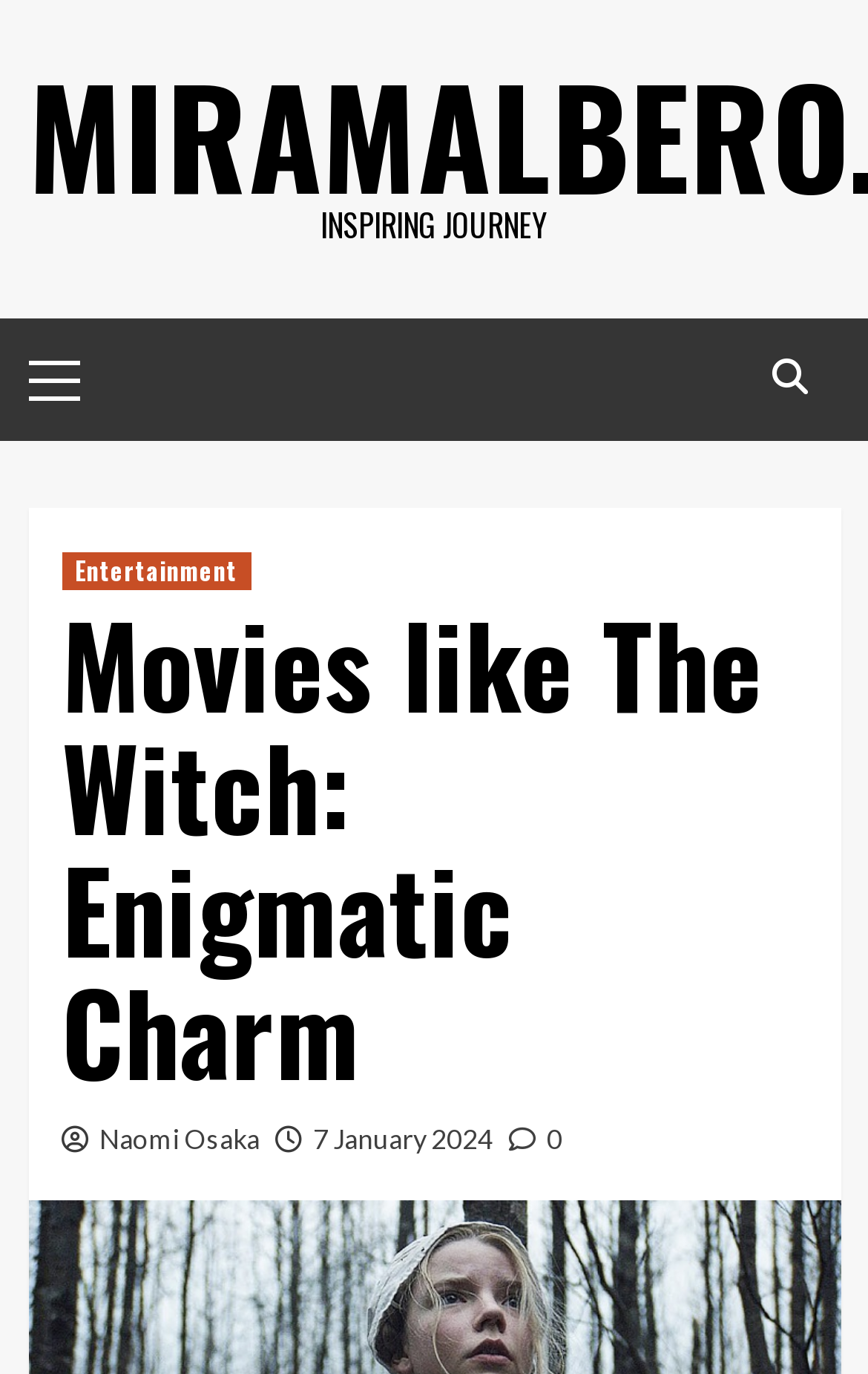Bounding box coordinates are specified in the format (top-left x, top-left y, bottom-right x, bottom-right y). All values are floating point numbers bounded between 0 and 1. Please provide the bounding box coordinate of the region this sentence describes: 7 January 2024

[0.36, 0.817, 0.568, 0.842]